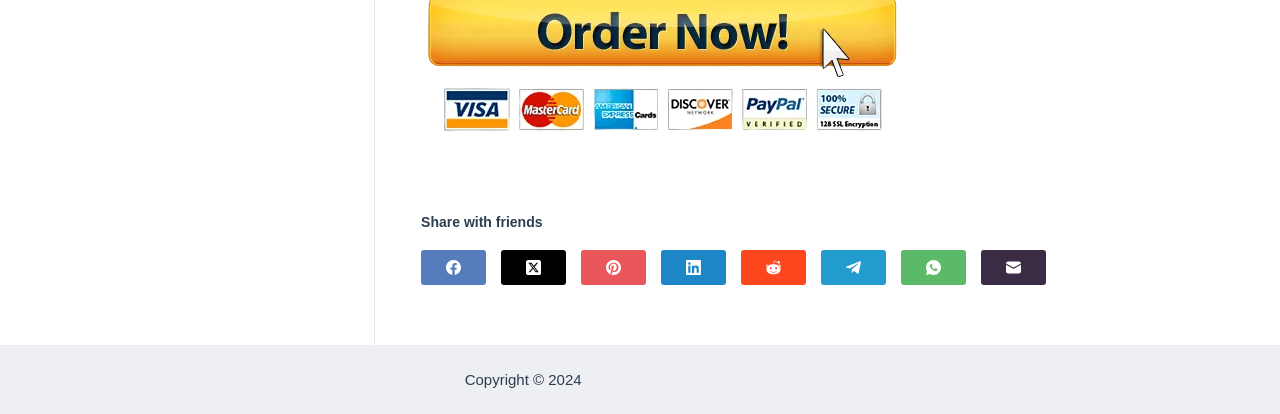What is the text of the topmost link?
From the image, provide a succinct answer in one word or a short phrase.

PLACE YOUR ORDER